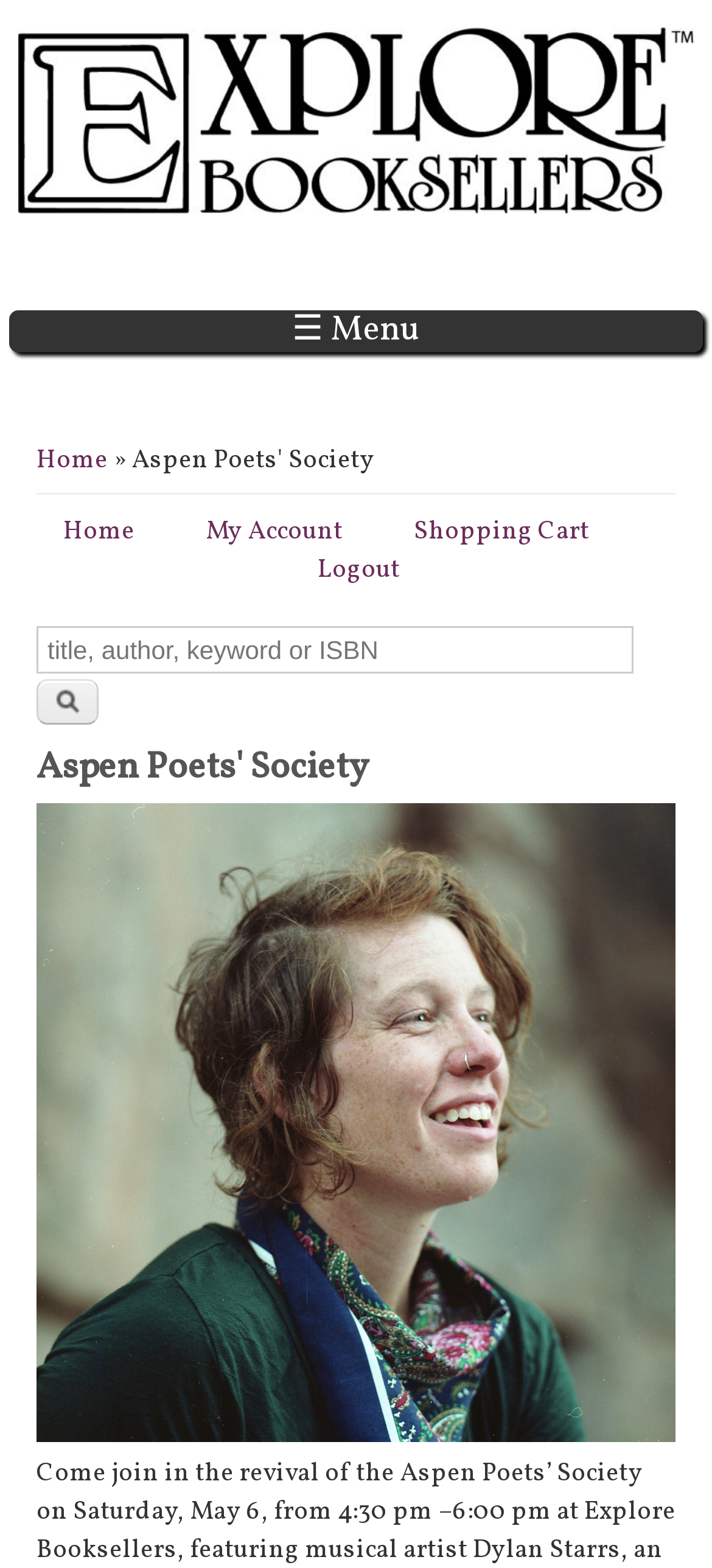Please identify the bounding box coordinates of the area that needs to be clicked to fulfill the following instruction: "Click the Search button."

[0.051, 0.433, 0.138, 0.462]